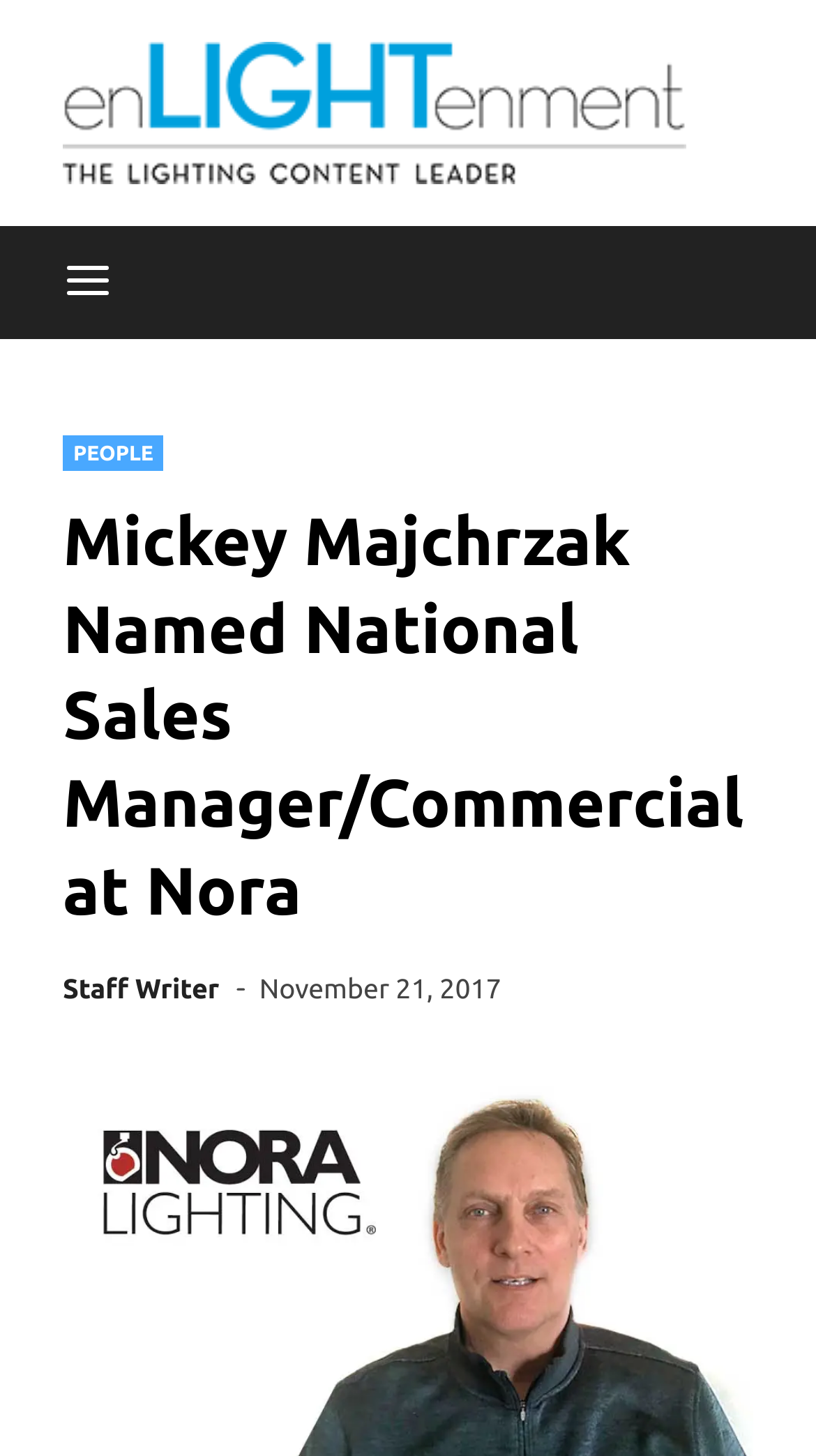Describe all the visual and textual components of the webpage comprehensively.

The webpage appears to be a news article or press release about Mickey Majchrzak being appointed as the National Sales Manager for Commercial accounts at Nora Lighting. 

At the top left of the page, there is a button labeled "Menu" which is not expanded. To the right of the button, there is an image. 

Below the button and image, there is a header section that spans almost the entire width of the page. Within this section, there are three links: "PEOPLE" on the left, the title of the article "Mickey Majchrzak Named National Sales Manager/Commercial at Nora" in the middle, and "Staff Writer" on the right. 

To the right of the "Staff Writer" link, there is a small image. Below this image, there is a link showing the date "November 21, 2017". 

There is also a link at the very top of the page, but its content is not specified.